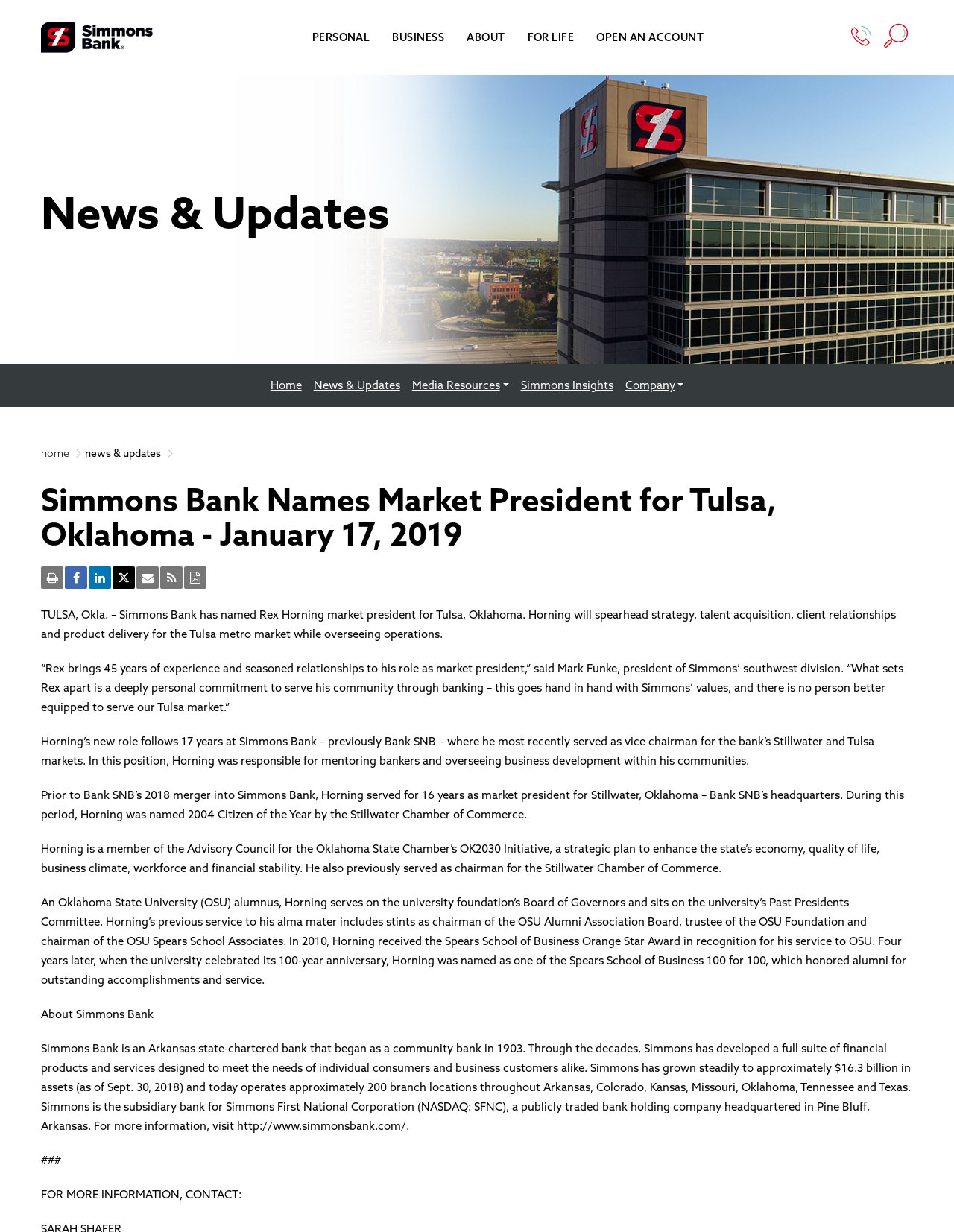Show the bounding box coordinates of the region that should be clicked to follow the instruction: "Click the 'ADD TO BASKET' button."

None